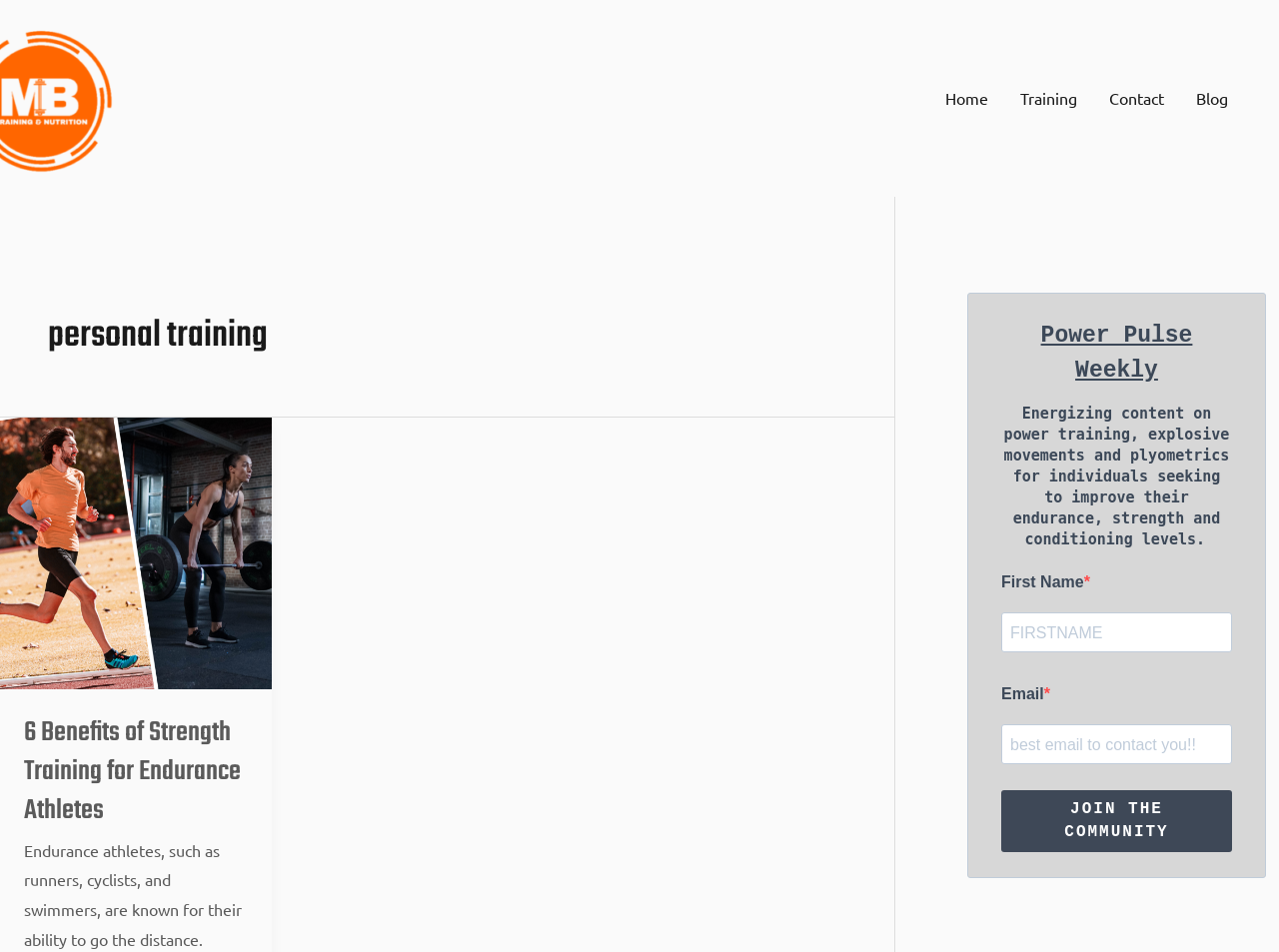Identify the coordinates of the bounding box for the element described below: "Join the Community". Return the coordinates as four float numbers between 0 and 1: [left, top, right, bottom].

[0.783, 0.83, 0.963, 0.895]